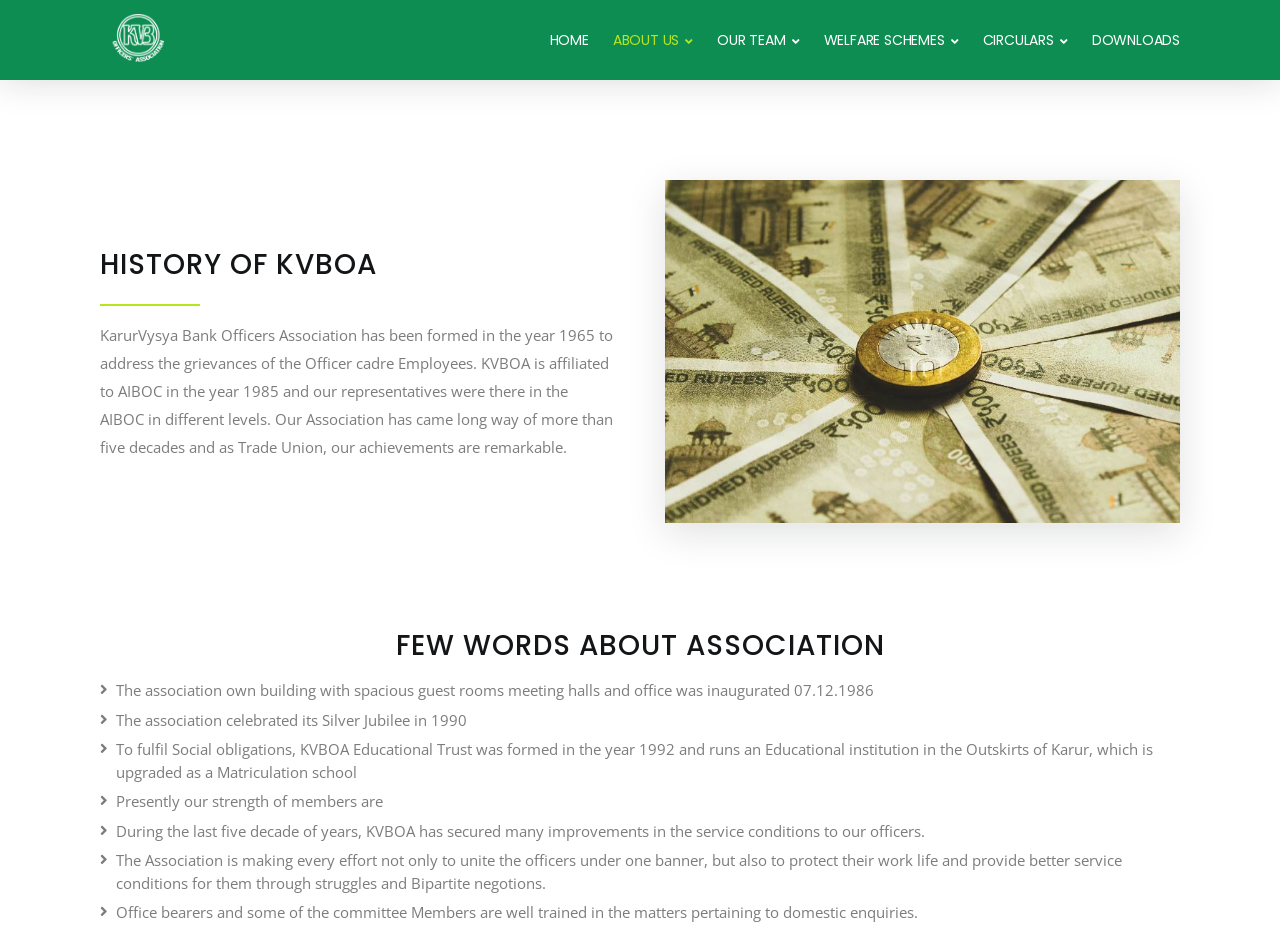Provide the bounding box coordinates of the UI element that matches the description: "HOME".

[0.429, 0.0, 0.46, 0.085]